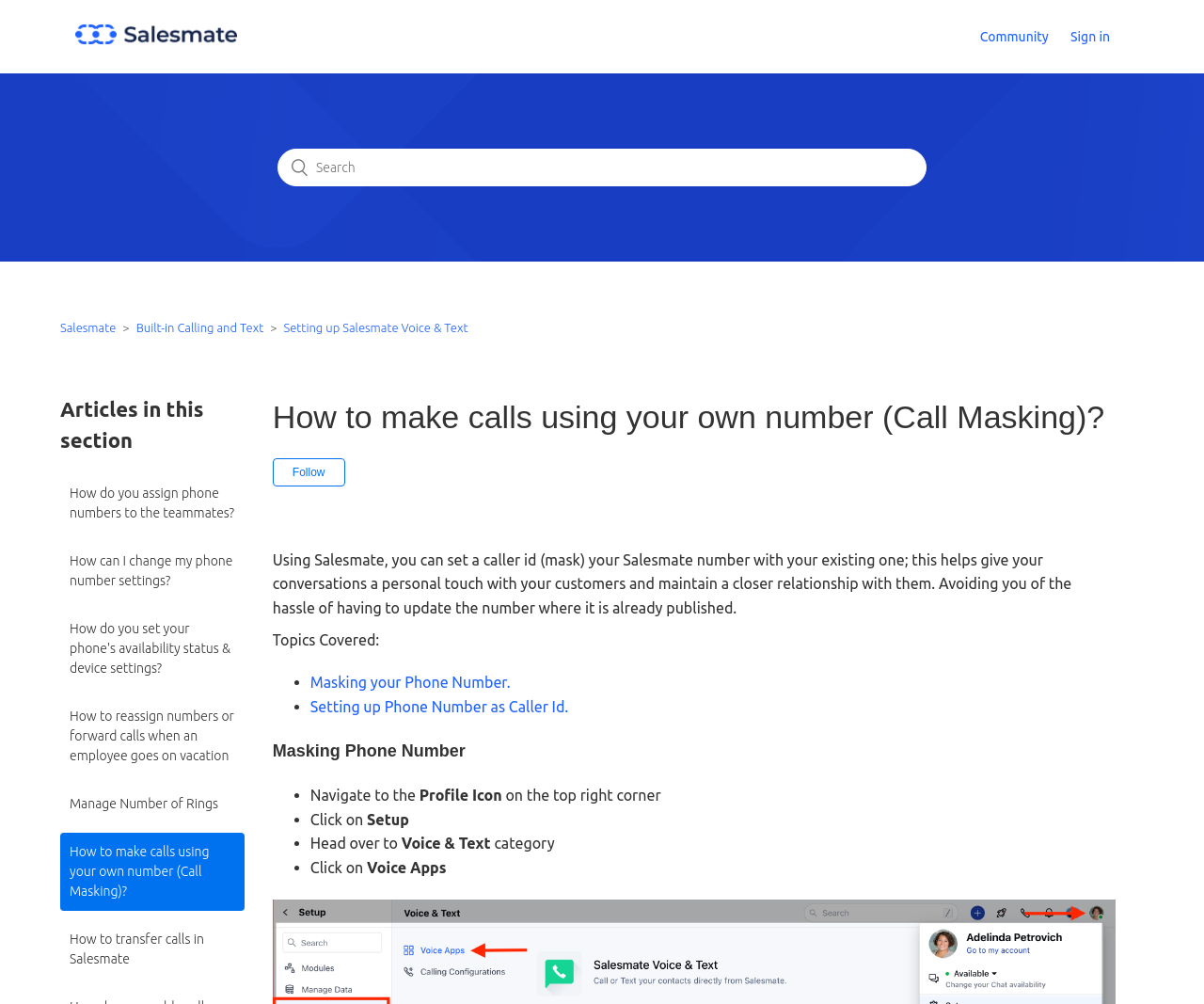Identify the bounding box coordinates of the part that should be clicked to carry out this instruction: "Click on Setting up Salesmate Voice & Text".

[0.236, 0.32, 0.389, 0.333]